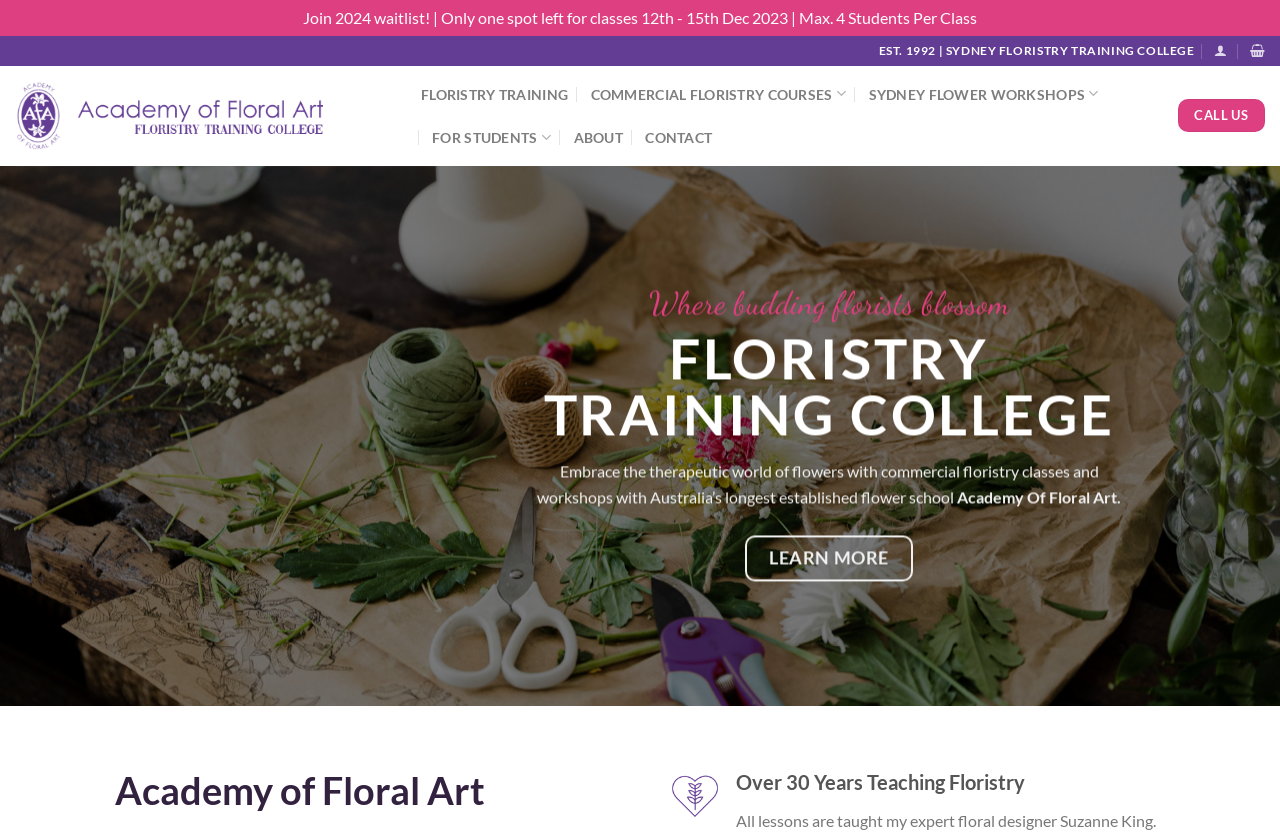Determine the bounding box coordinates of the clickable element to achieve the following action: 'Click the 'LEARN MORE' link'. Provide the coordinates as four float values between 0 and 1, formatted as [left, top, right, bottom].

[0.582, 0.638, 0.713, 0.692]